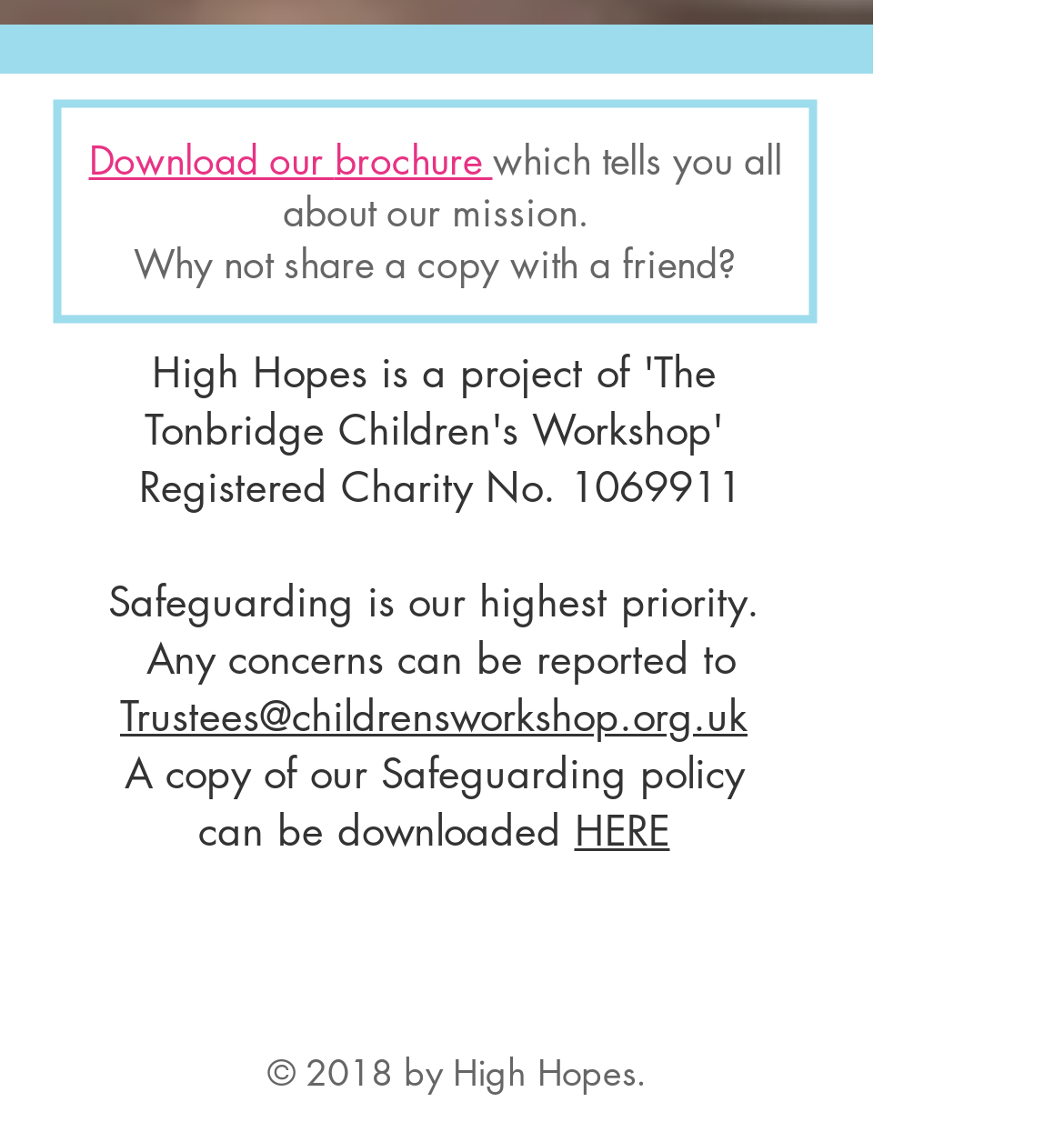What is the organization's highest priority?
Look at the image and respond with a one-word or short-phrase answer.

Safeguarding